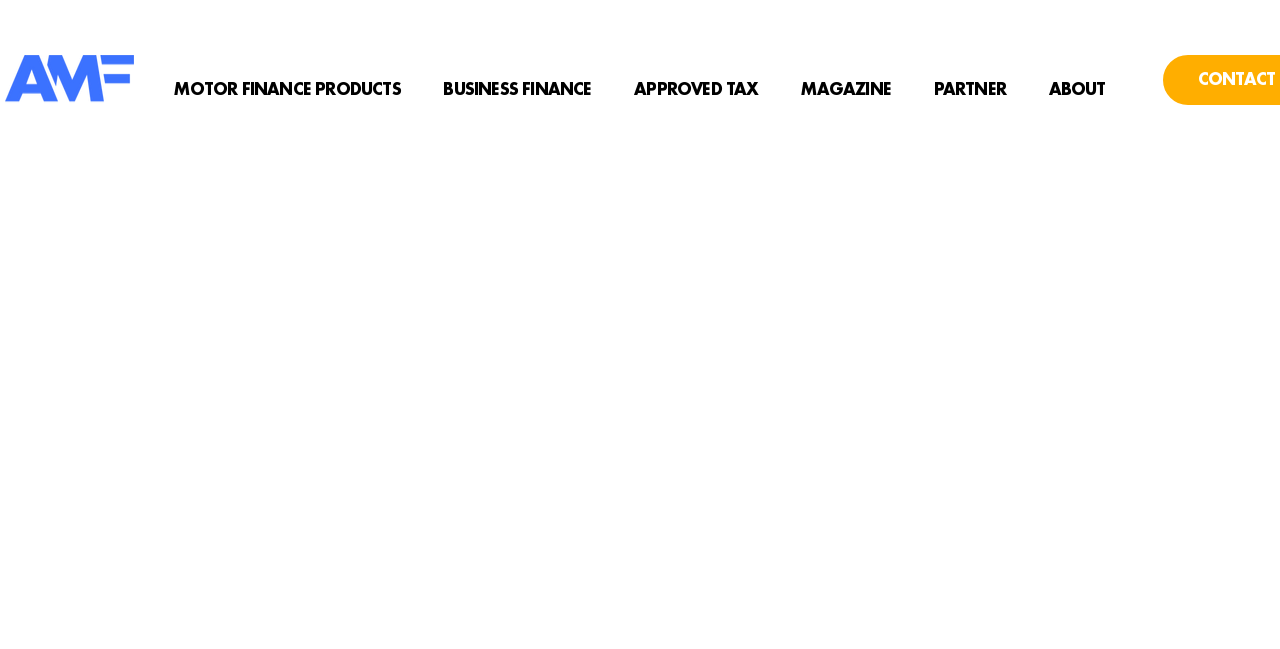Is there an image on the webpage?
Please answer using one word or phrase, based on the screenshot.

Yes